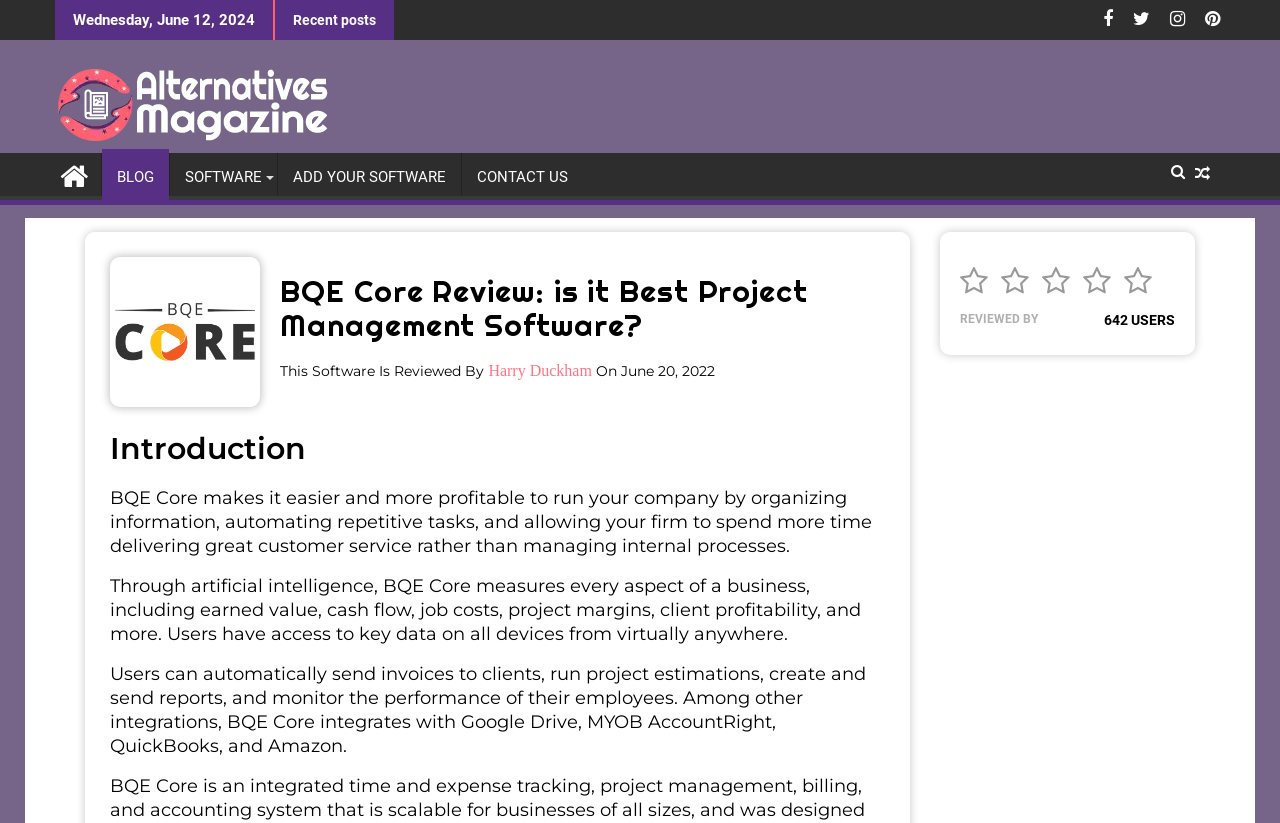How many users have reviewed this software?
Based on the image, answer the question with as much detail as possible.

I found the number of users who have reviewed this software by looking at the heading element that says '642 USERS'.